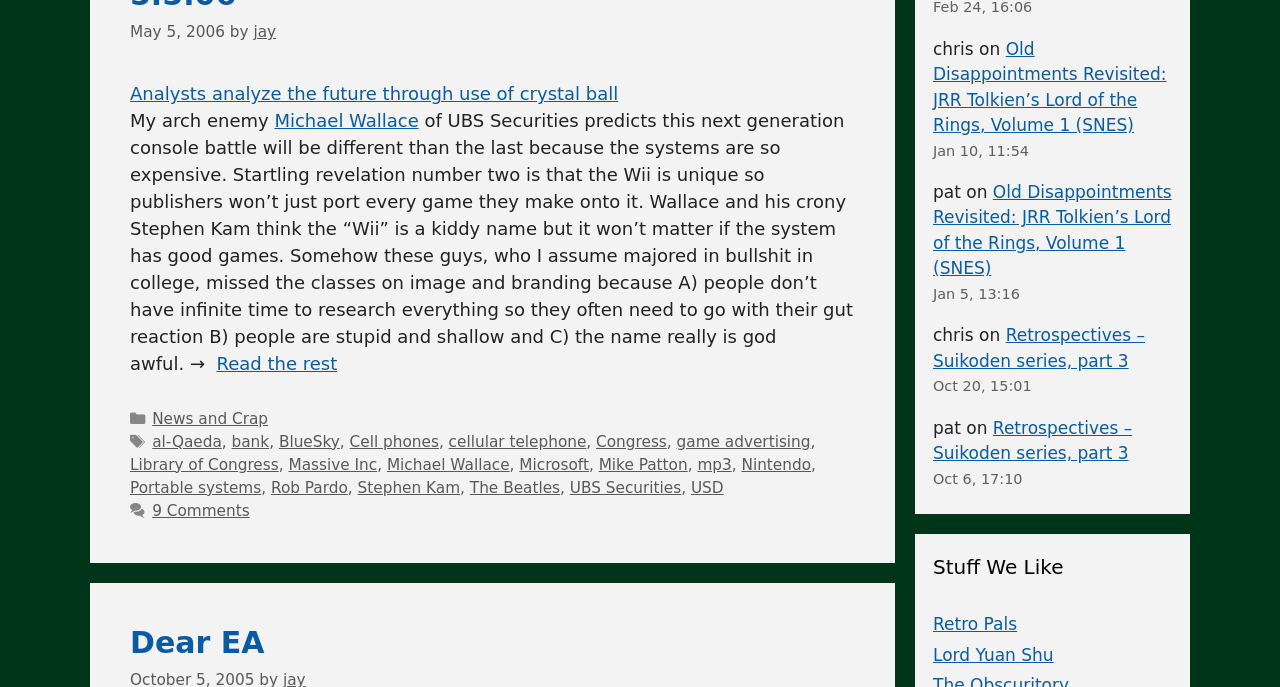What is the name of the category that the blog post is filed under?
Please provide a comprehensive and detailed answer to the question.

The name of the category that the blog post is filed under is 'News and Crap' as indicated by the link 'News and Crap' in the footer section of the webpage.